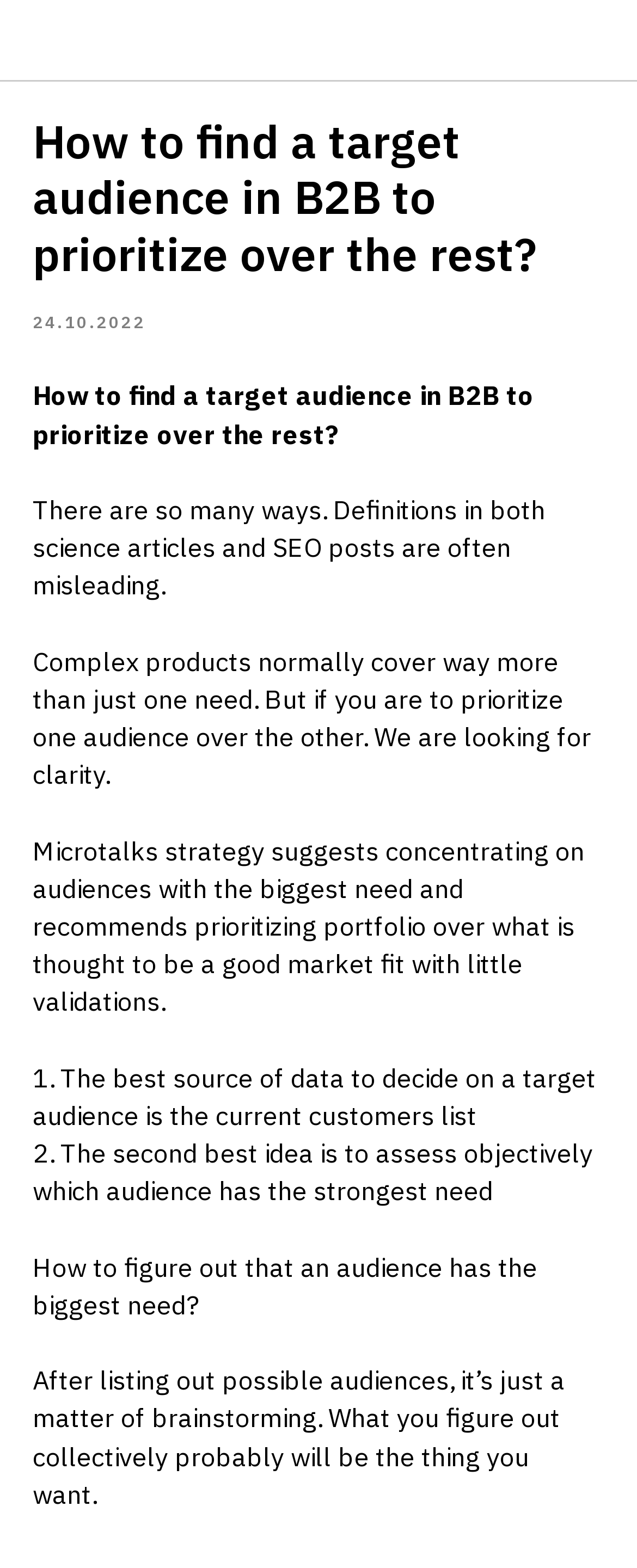Identify the main title of the webpage and generate its text content.

How to find a target audience in B2B to prioritize over the rest?